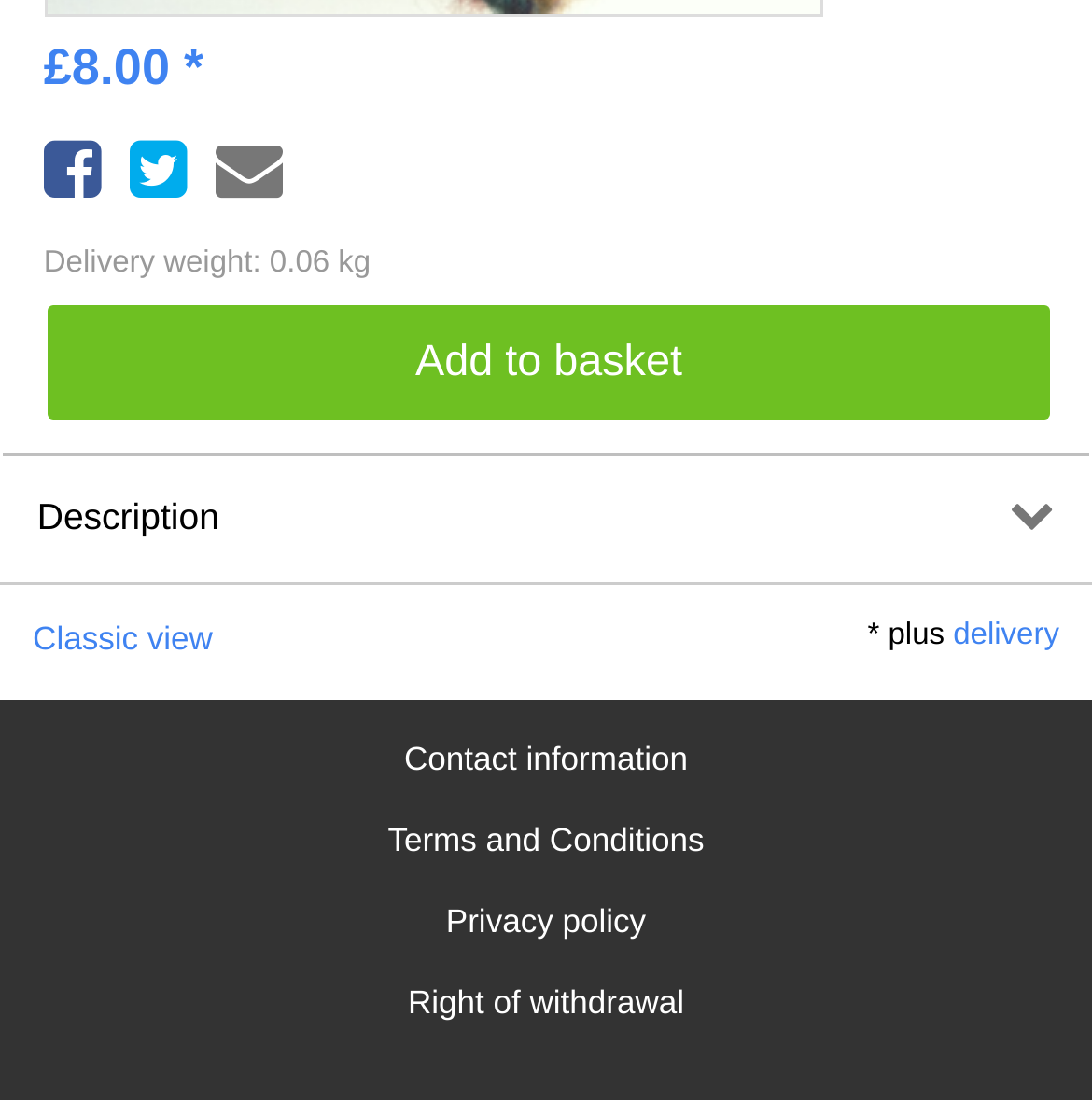Carefully observe the image and respond to the question with a detailed answer:
What is the button below the price information?

The button below the price information is 'Add to basket', which is likely used to add the product to the user's shopping basket.